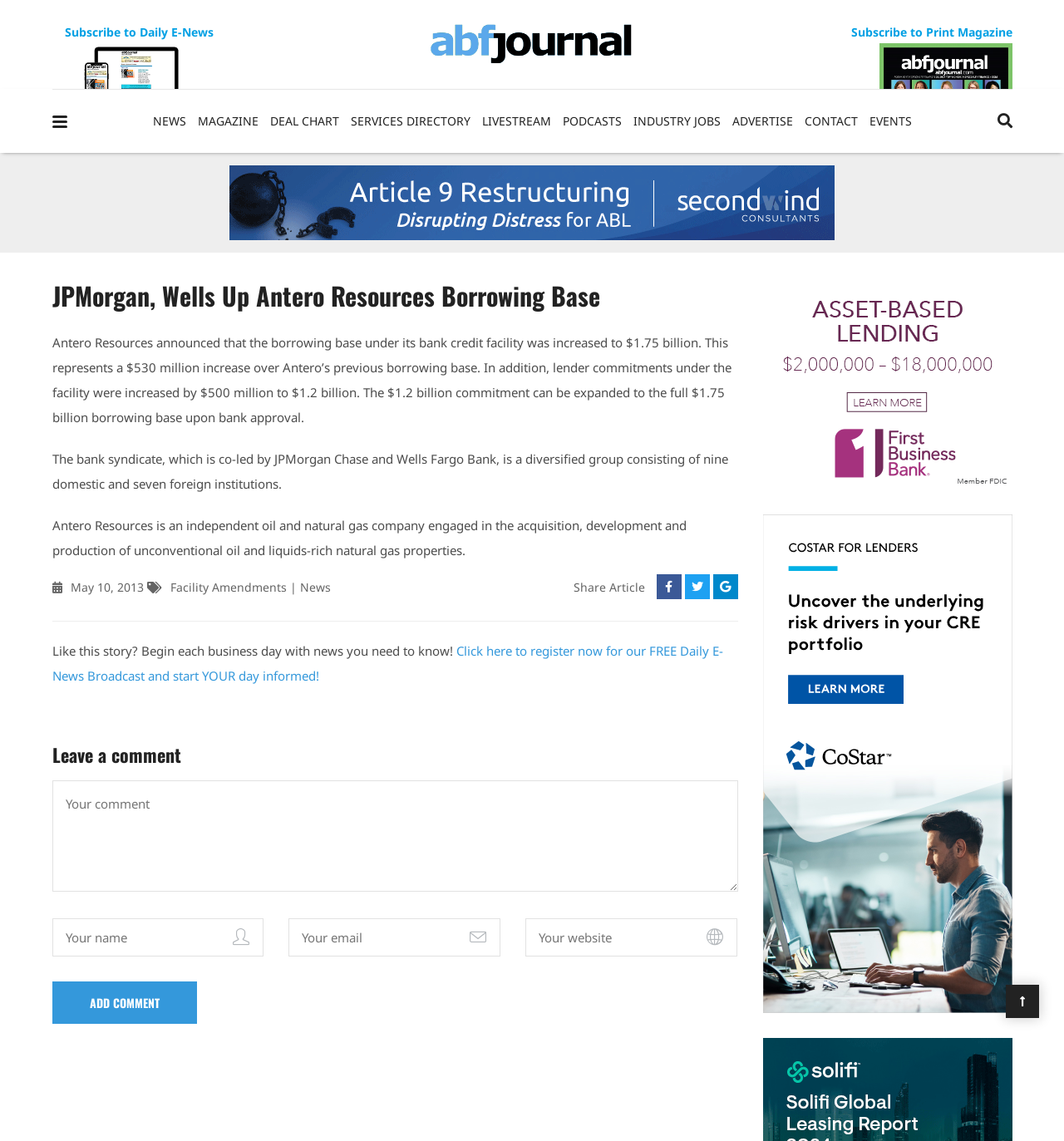Please reply with a single word or brief phrase to the question: 
What is the date of the article?

May 10, 2013